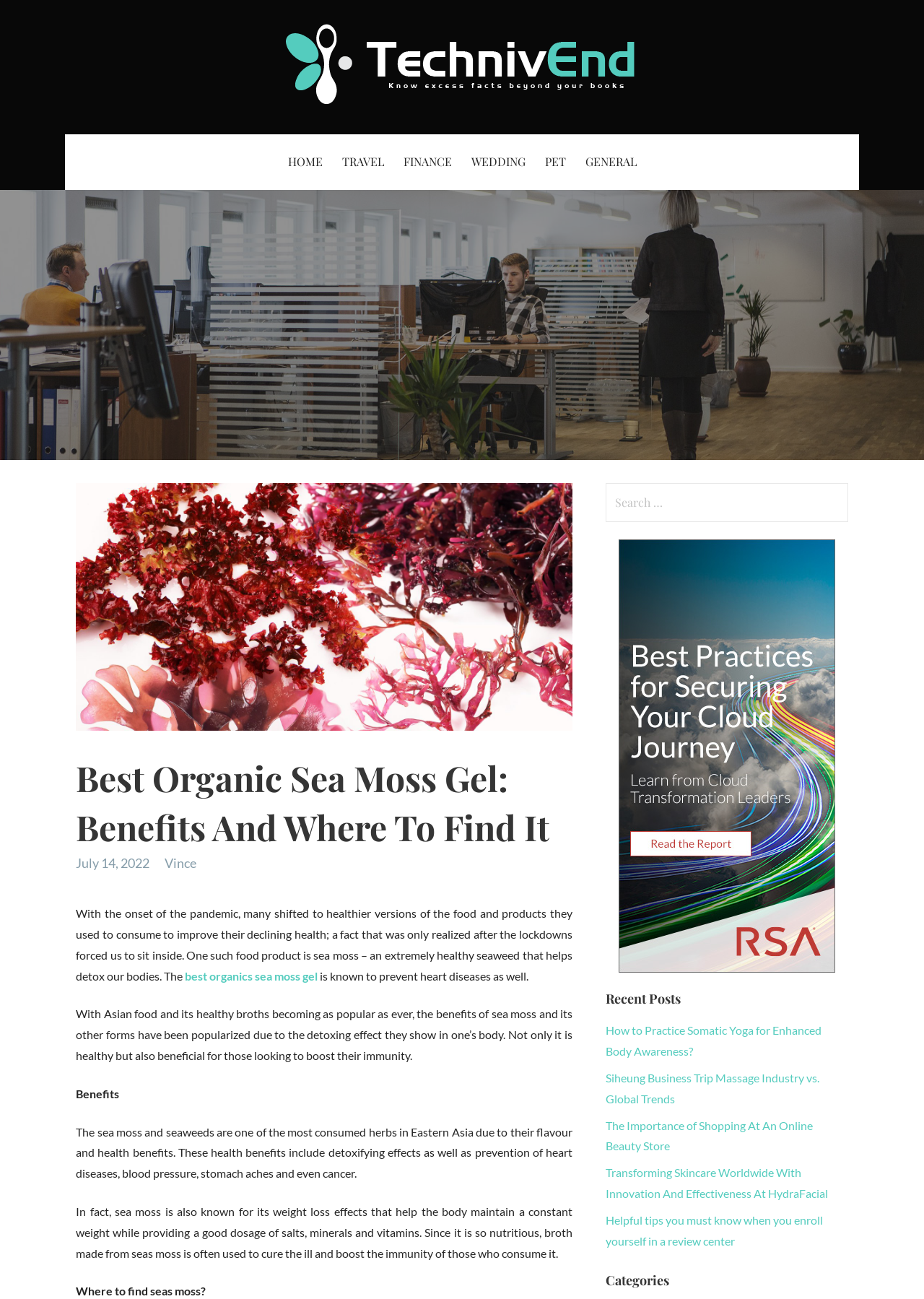Determine the bounding box coordinates of the target area to click to execute the following instruction: "Explore the 'TRAVEL' category."

[0.361, 0.103, 0.425, 0.146]